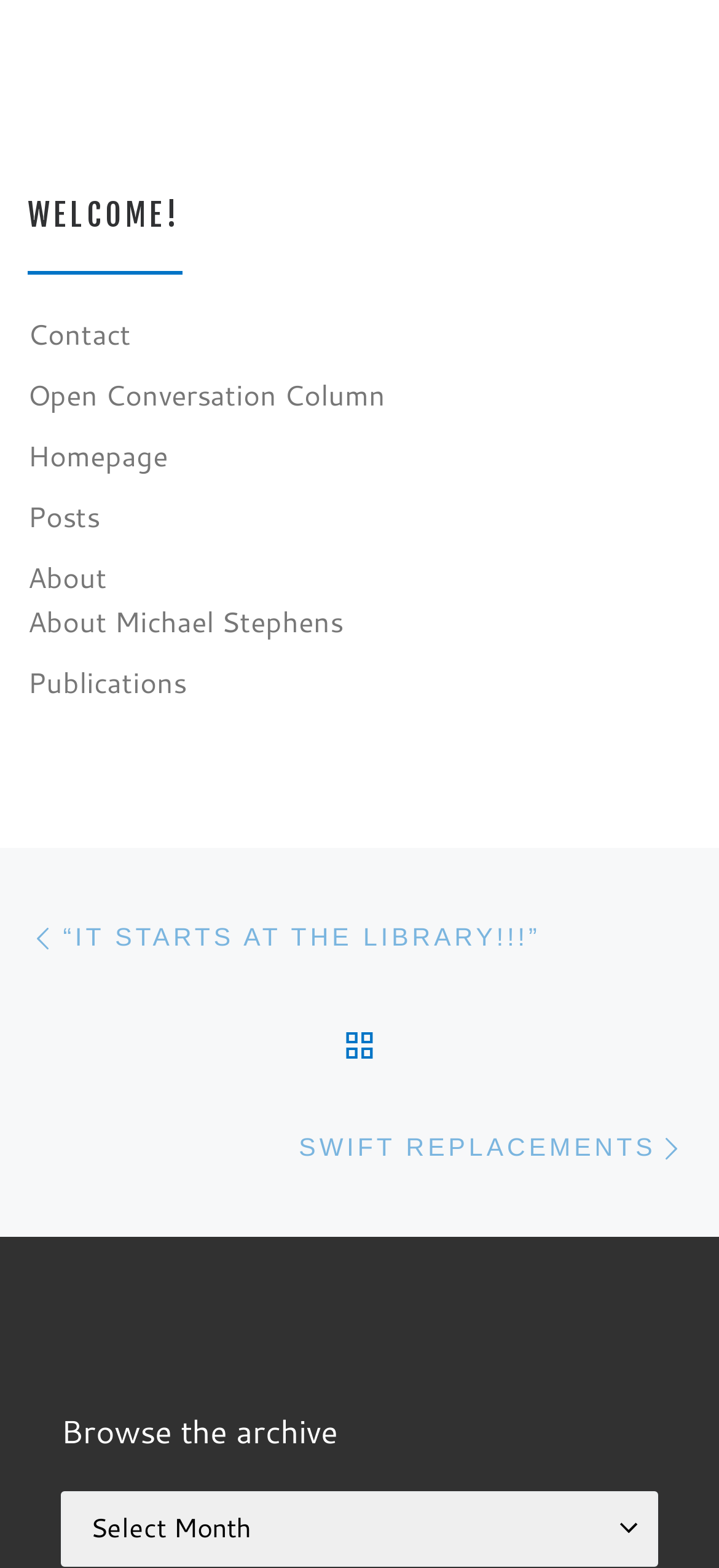Answer the question in one word or a short phrase:
What is the text of the heading at the top of the webpage?

WELCOME!